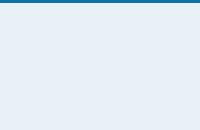What is the purpose of the collaborative alliance?
Refer to the image and respond with a one-word or short-phrase answer.

providing quality lodging options